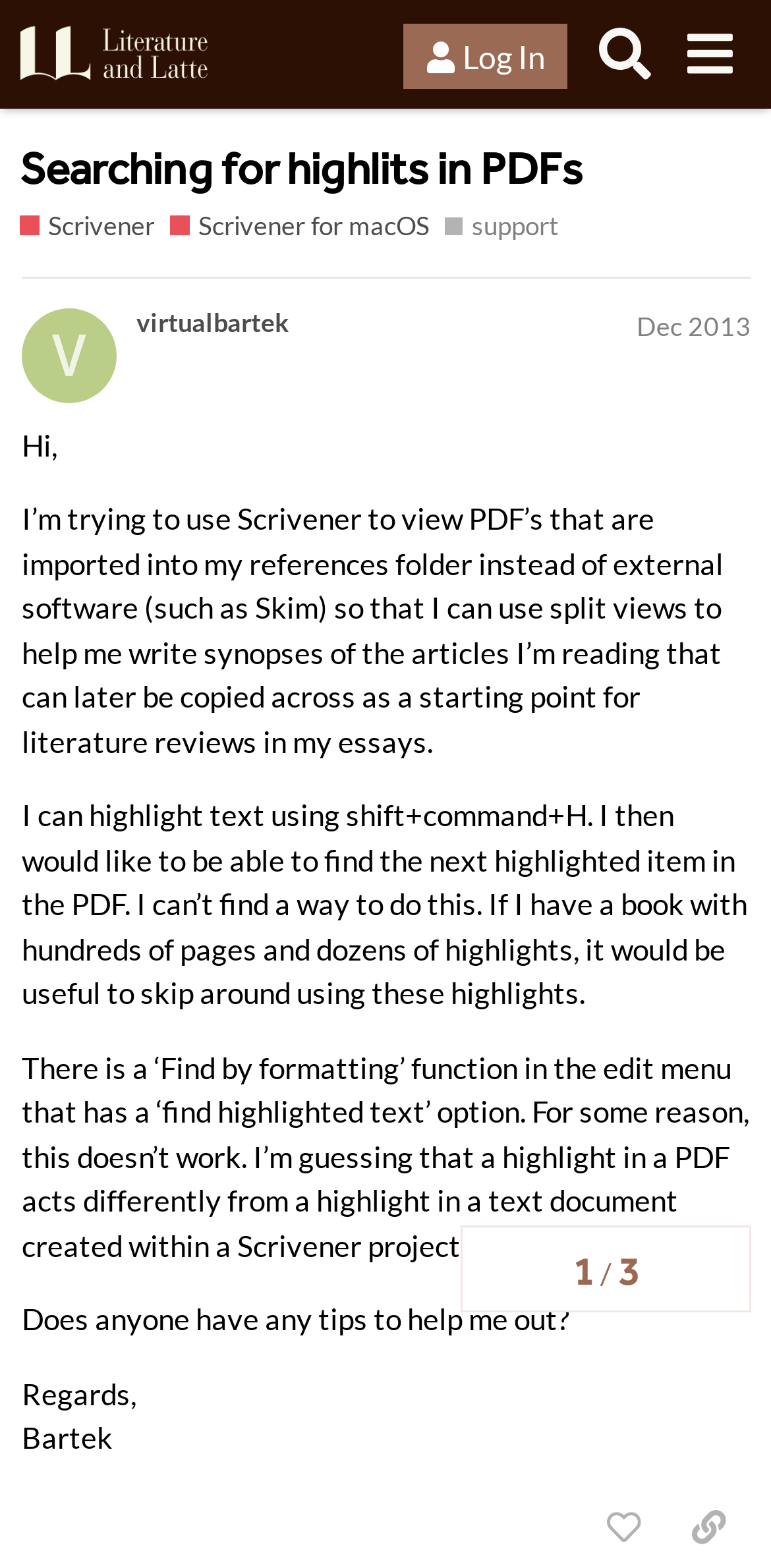Determine the bounding box coordinates of the region that needs to be clicked to achieve the task: "Like this post".

[0.753, 0.95, 0.864, 0.997]